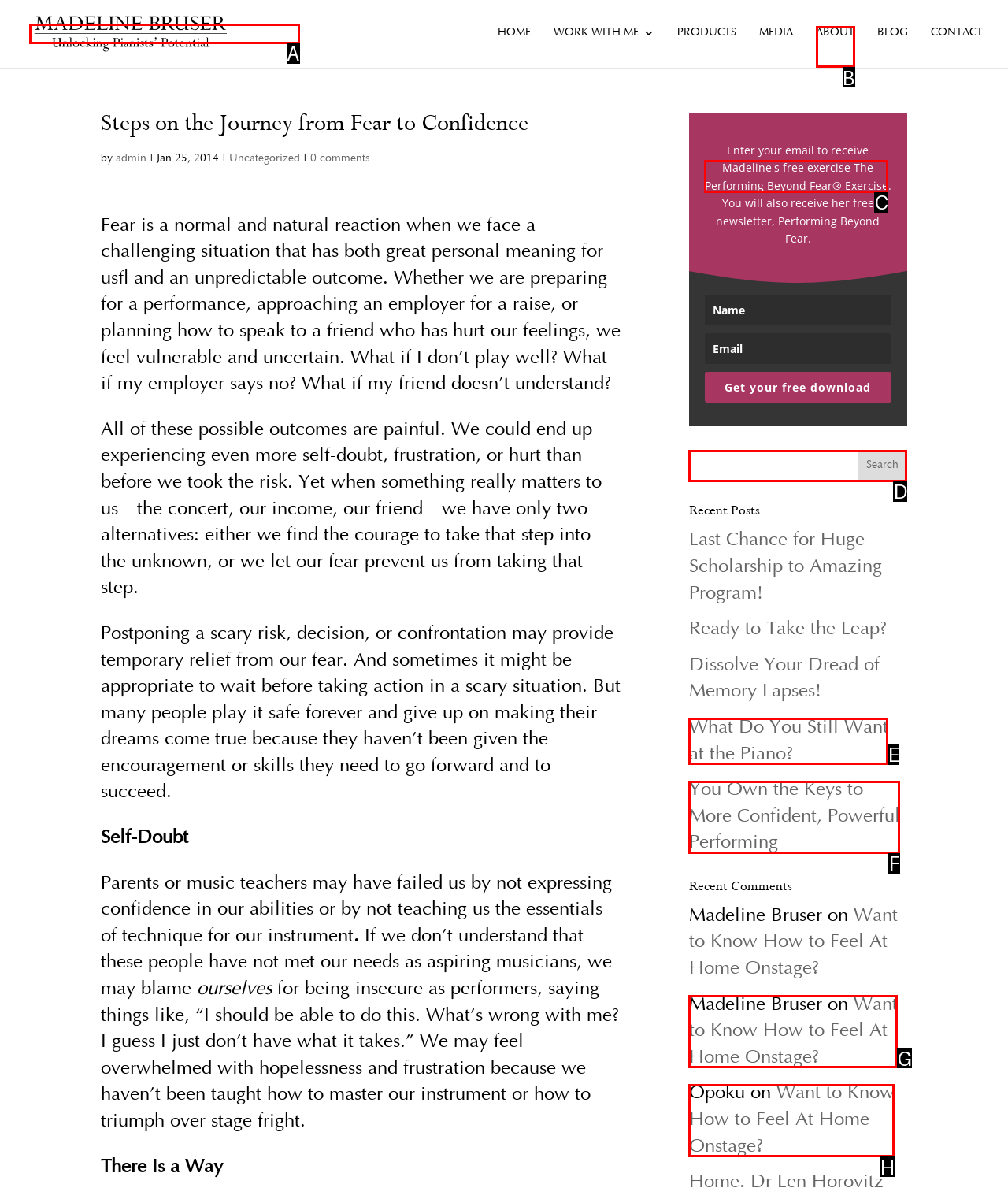Provide the letter of the HTML element that you need to click on to perform the task: View the 'Performing Beyond Fear' exercise.
Answer with the letter corresponding to the correct option.

C